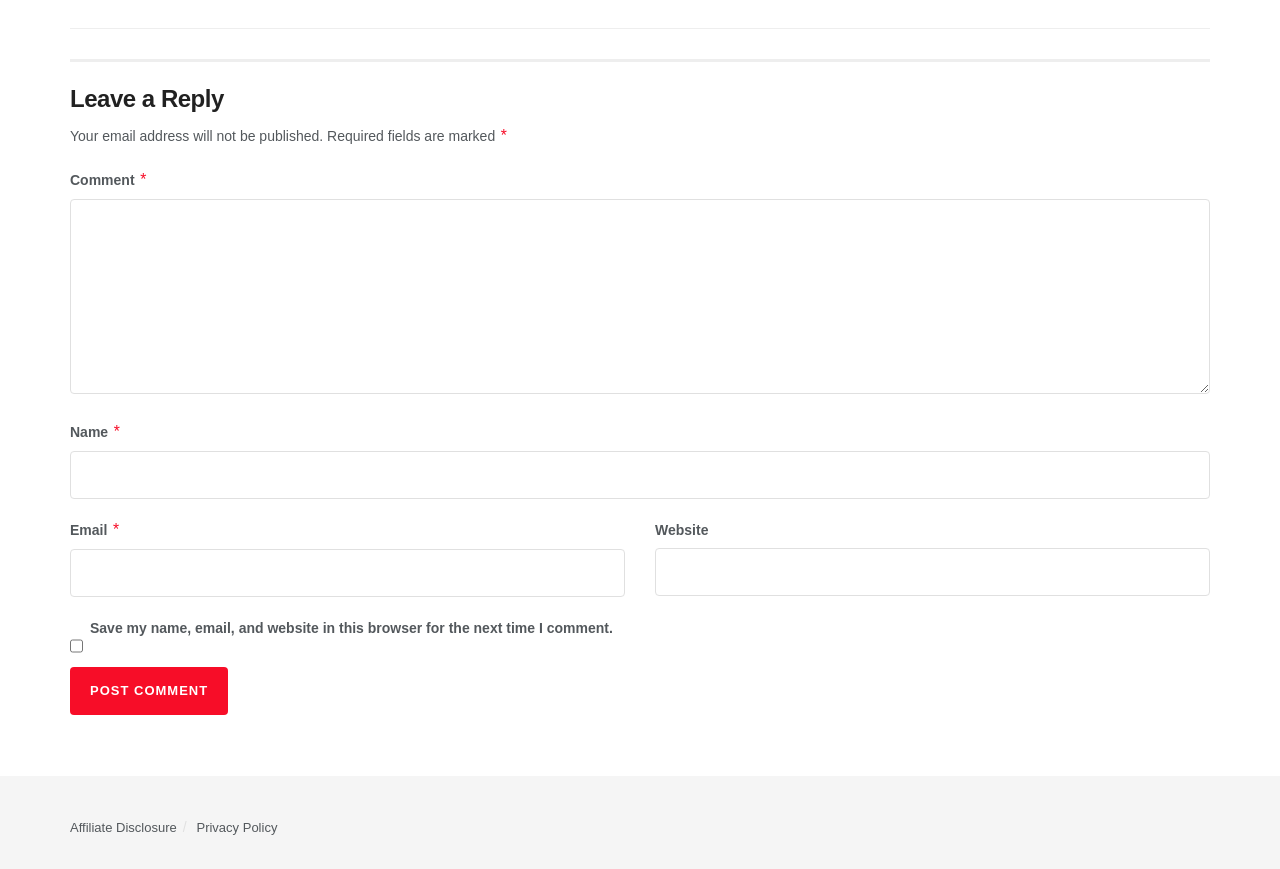What is the purpose of the checkbox?
Using the details shown in the screenshot, provide a comprehensive answer to the question.

The checkbox is located below the 'Email' field and is labeled 'Save my name, email, and website in this browser for the next time I comment.' This suggests that its purpose is to save the user's comment information for future use.